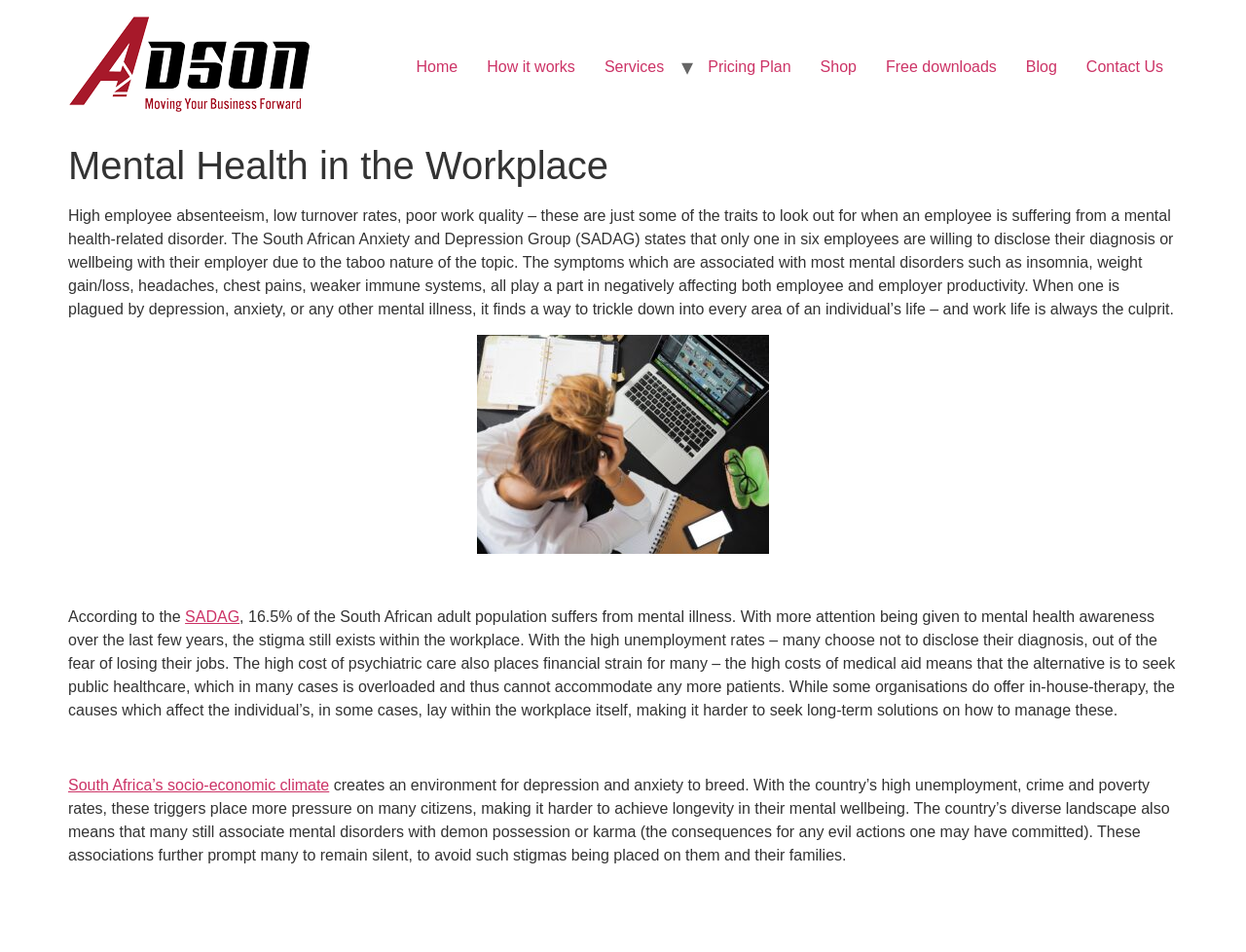What is the impact of mental health issues on employee productivity? Analyze the screenshot and reply with just one word or a short phrase.

Negatively affects productivity